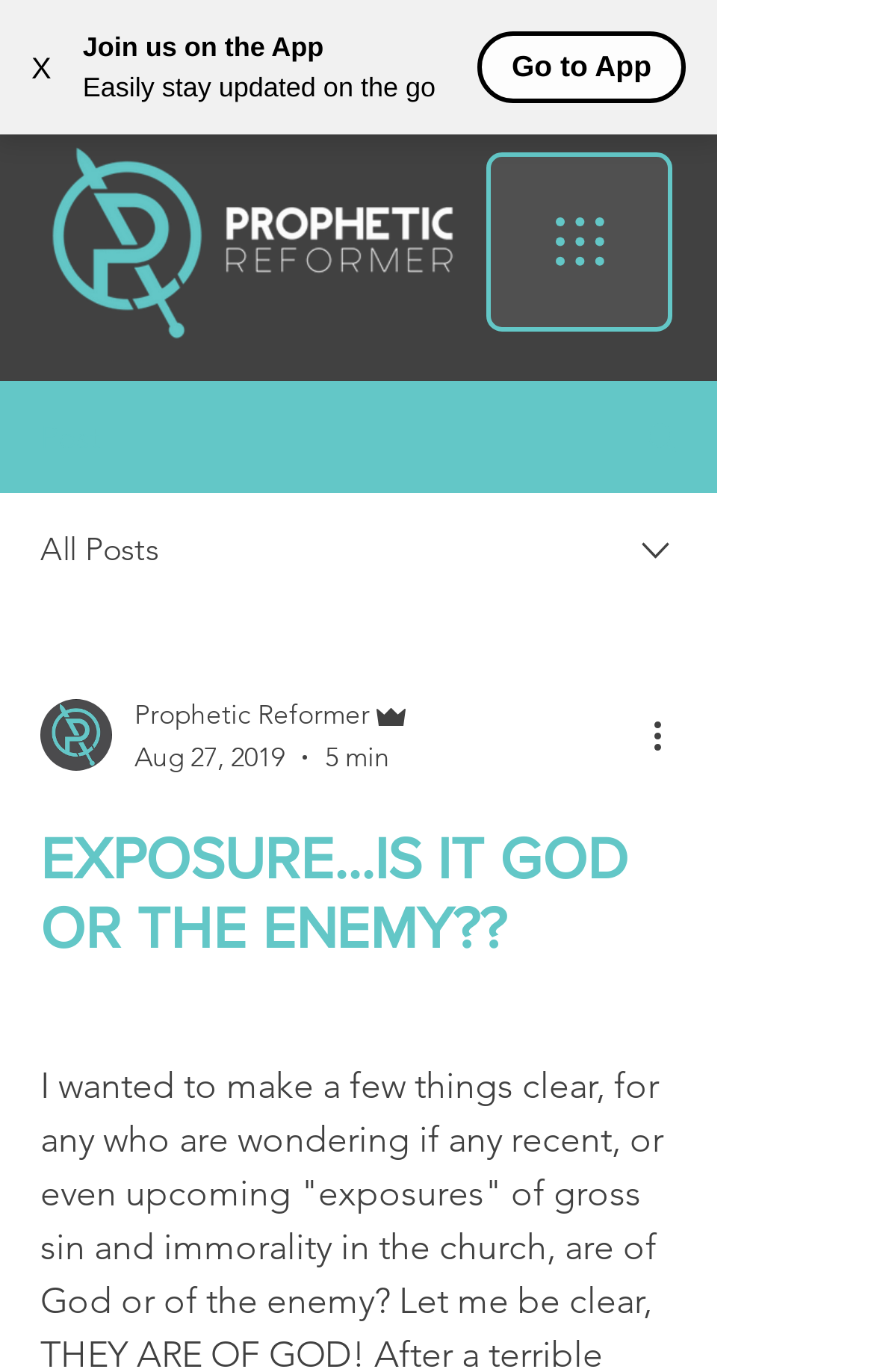Extract the bounding box coordinates for the described element: "DONATE". The coordinates should be represented as four float numbers between 0 and 1: [left, top, right, bottom].

[0.051, 0.013, 0.403, 0.069]